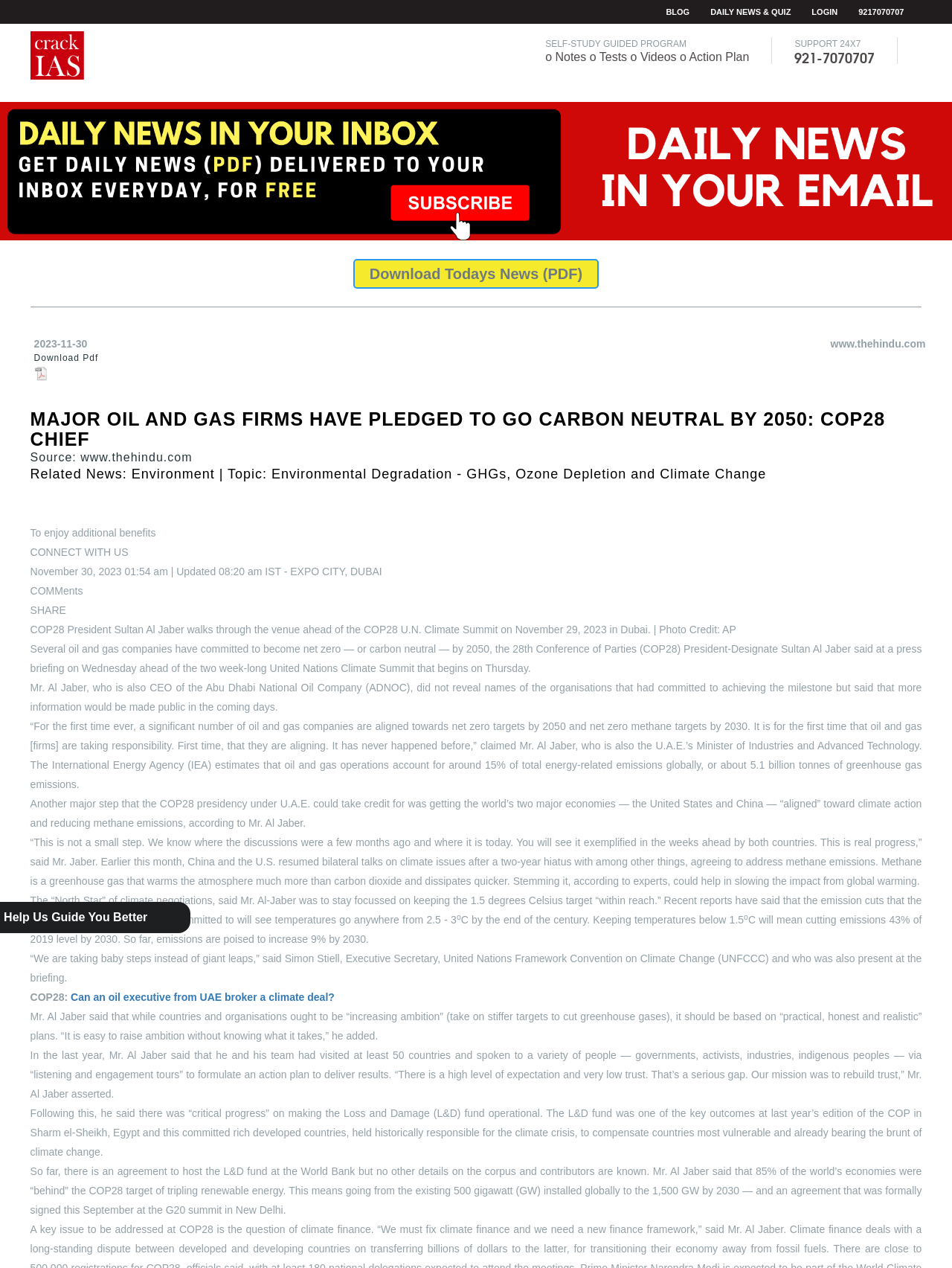Determine the coordinates of the bounding box that should be clicked to complete the instruction: "Click on 'Download Todays News (PDF)' button". The coordinates should be represented by four float numbers between 0 and 1: [left, top, right, bottom].

[0.371, 0.204, 0.629, 0.227]